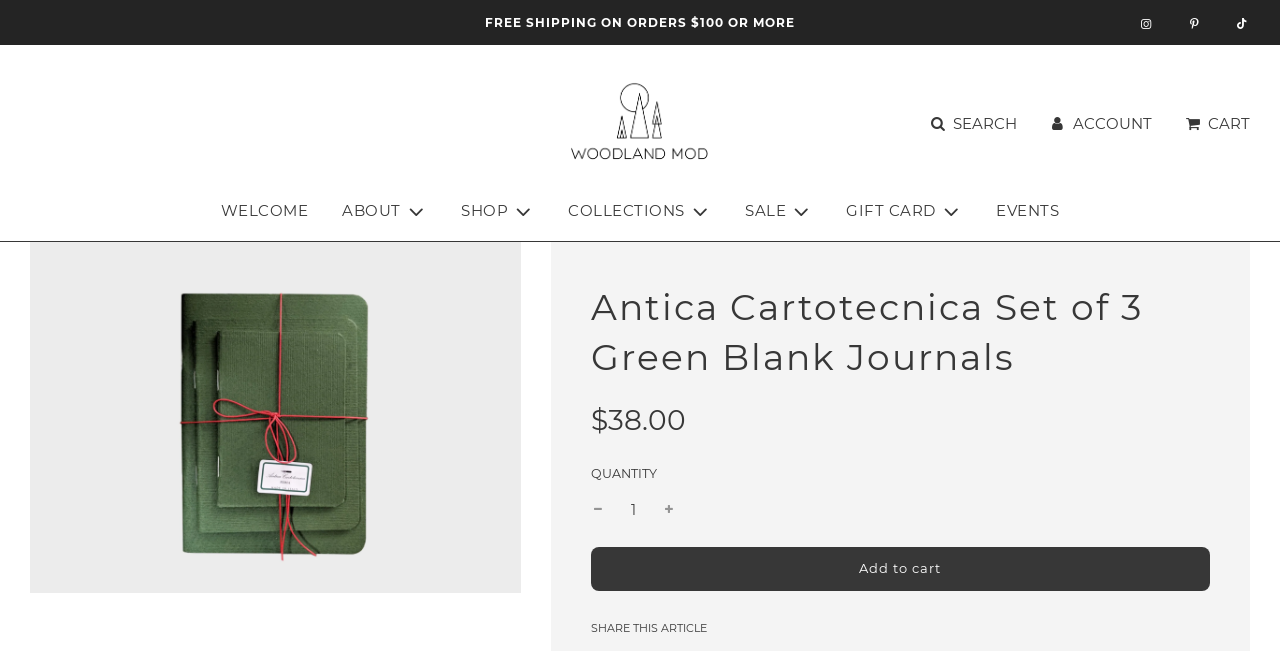Please specify the bounding box coordinates of the clickable region necessary for completing the following instruction: "Decrease quantity". The coordinates must consist of four float numbers between 0 and 1, i.e., [left, top, right, bottom].

[0.462, 0.759, 0.473, 0.809]